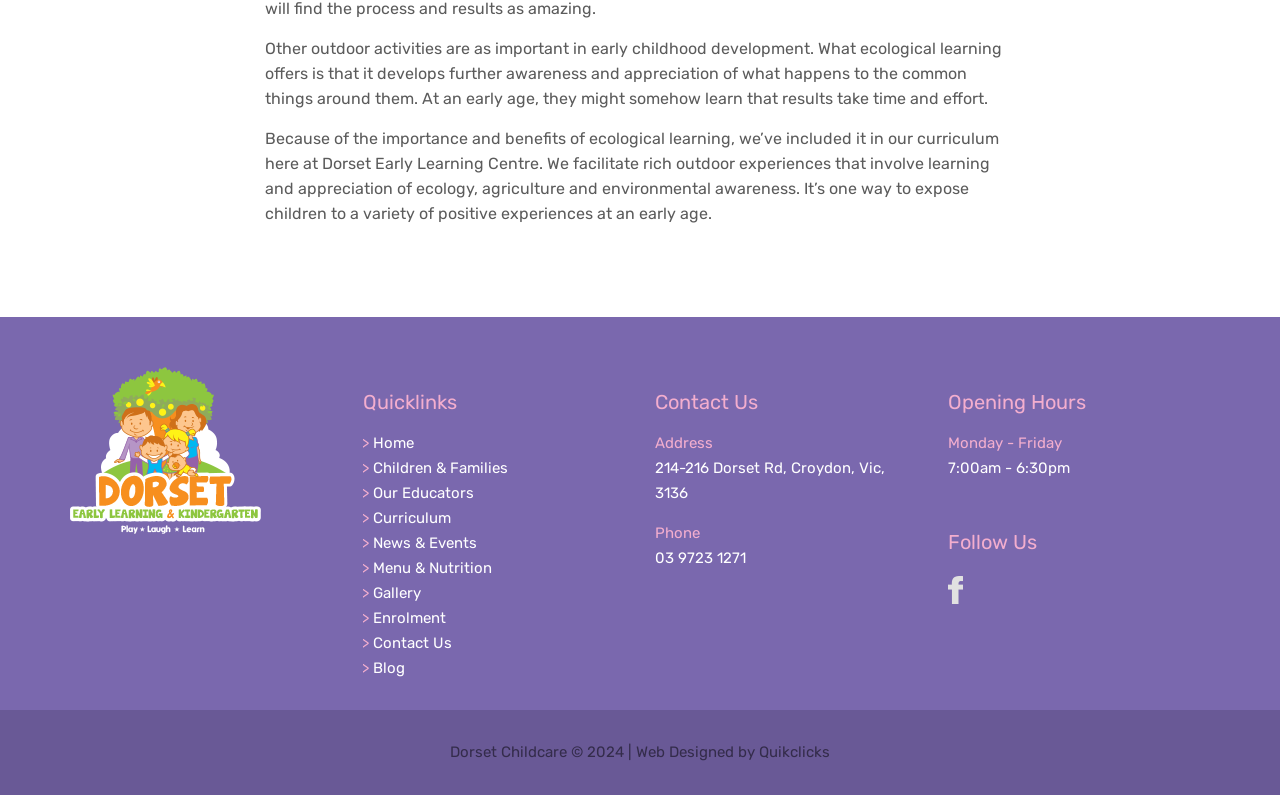Predict the bounding box coordinates for the UI element described as: "Contact Us". The coordinates should be four float numbers between 0 and 1, presented as [left, top, right, bottom].

[0.291, 0.798, 0.353, 0.821]